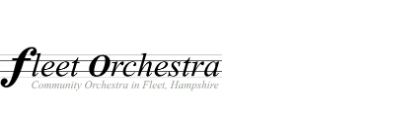Utilize the details in the image to thoroughly answer the following question: What type of ensemble is the Fleet Orchestra?

The tagline 'Community Orchestra in Fleet, Hampshire' suggests that the Fleet Orchestra is a community-based ensemble, which implies that it is open to musicians from the local area.